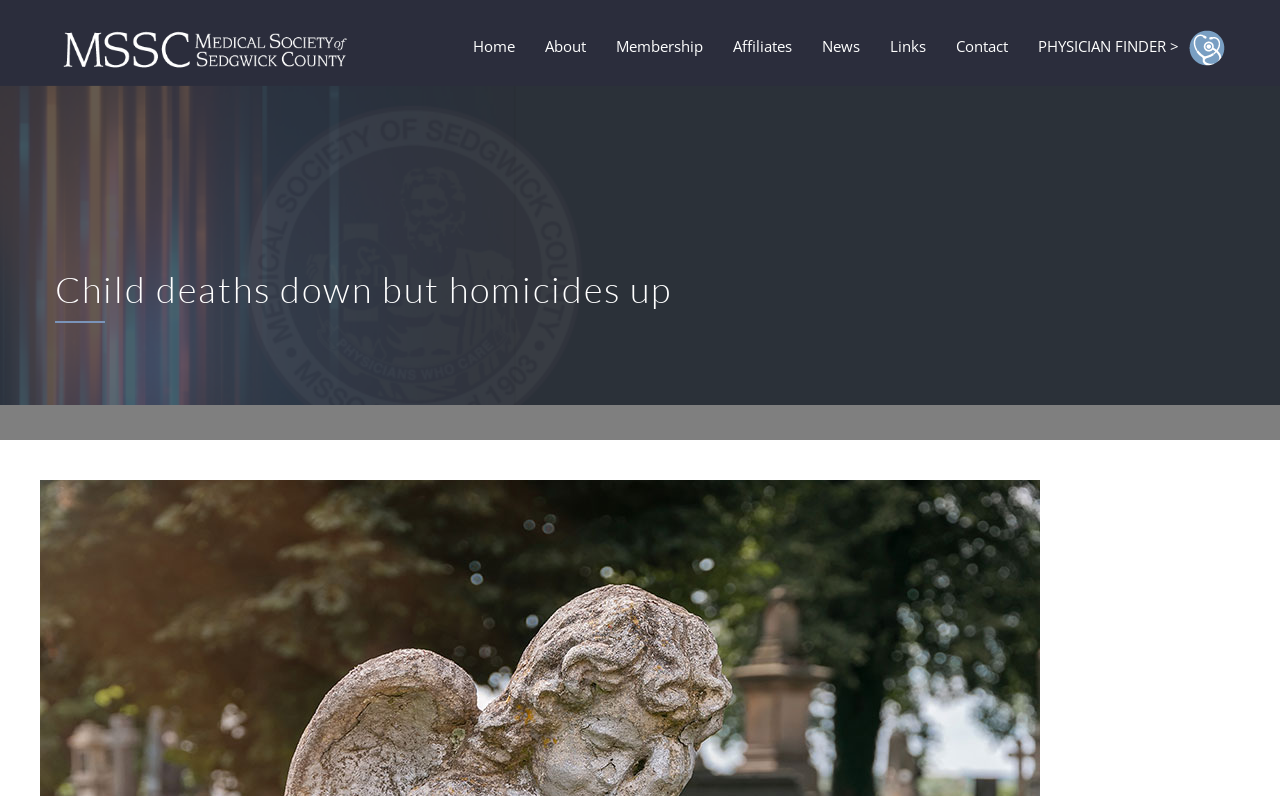Is there an image on the webpage?
Using the image as a reference, answer the question with a short word or phrase.

Yes